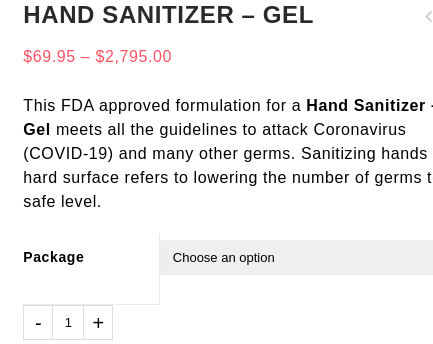What is the hand sanitizer effective against?
Please respond to the question thoroughly and include all relevant details.

According to the product description, the hand sanitizer is FDA-approved and effective against Coronavirus (COVID-19) as well as various other germs, emphasizing the importance of sanitizing hands or surfaces to reduce germs to a safe level.